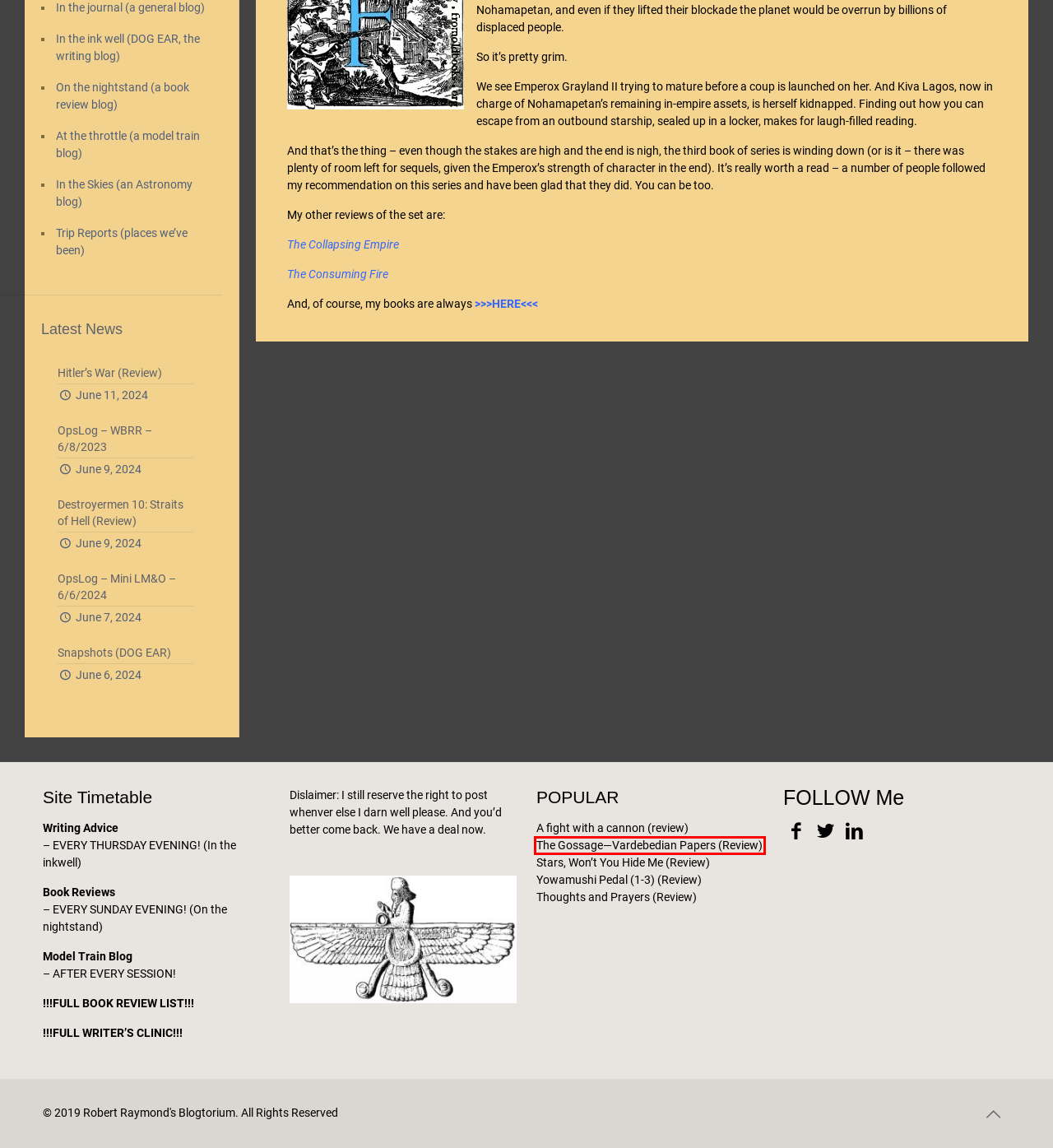Analyze the webpage screenshot with a red bounding box highlighting a UI element. Select the description that best matches the new webpage after clicking the highlighted element. Here are the options:
A. Yowamushi Pedal (1-3) (Review) – Robert Raymond’s Blogtorium
B. Thoughts and Prayers (Review) – Robert Raymond’s Blogtorium
C. Trip Reports – Robert Raymond’s Blogtorium
D. THE LIBRARY OF ALEXANDRIA (all reviews) – Robert Raymond’s Blogtorium
E. In the Skies – Robert Raymond’s Blogtorium
F. Destroyermen 10: Straits of Hell (Review) – Robert Raymond’s Blogtorium
G. A fight with a cannon (review) – Robert Raymond’s Blogtorium
H. The Gossage—Vardebedian Papers (Review) – Robert Raymond’s Blogtorium

H